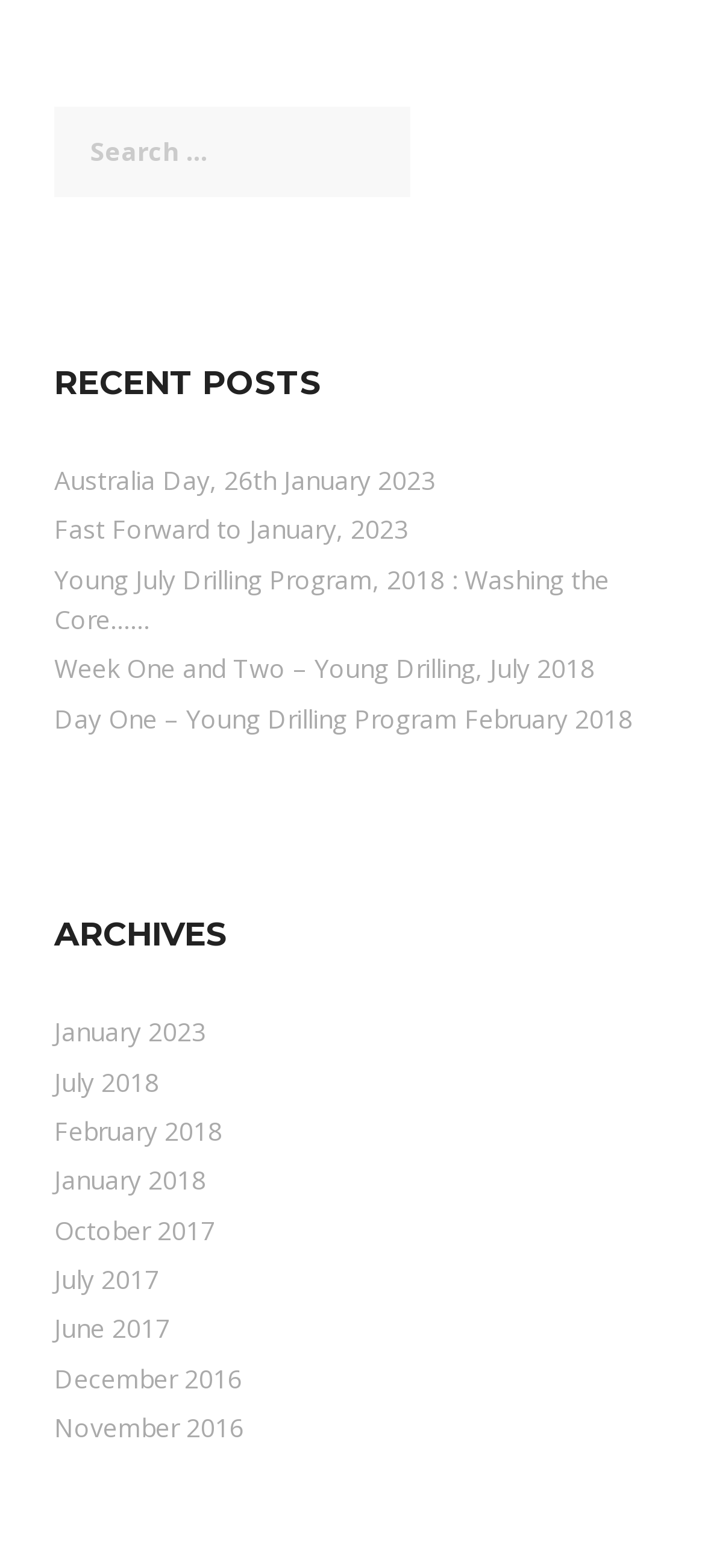Highlight the bounding box coordinates of the region I should click on to meet the following instruction: "search for something".

[0.077, 0.068, 0.582, 0.125]